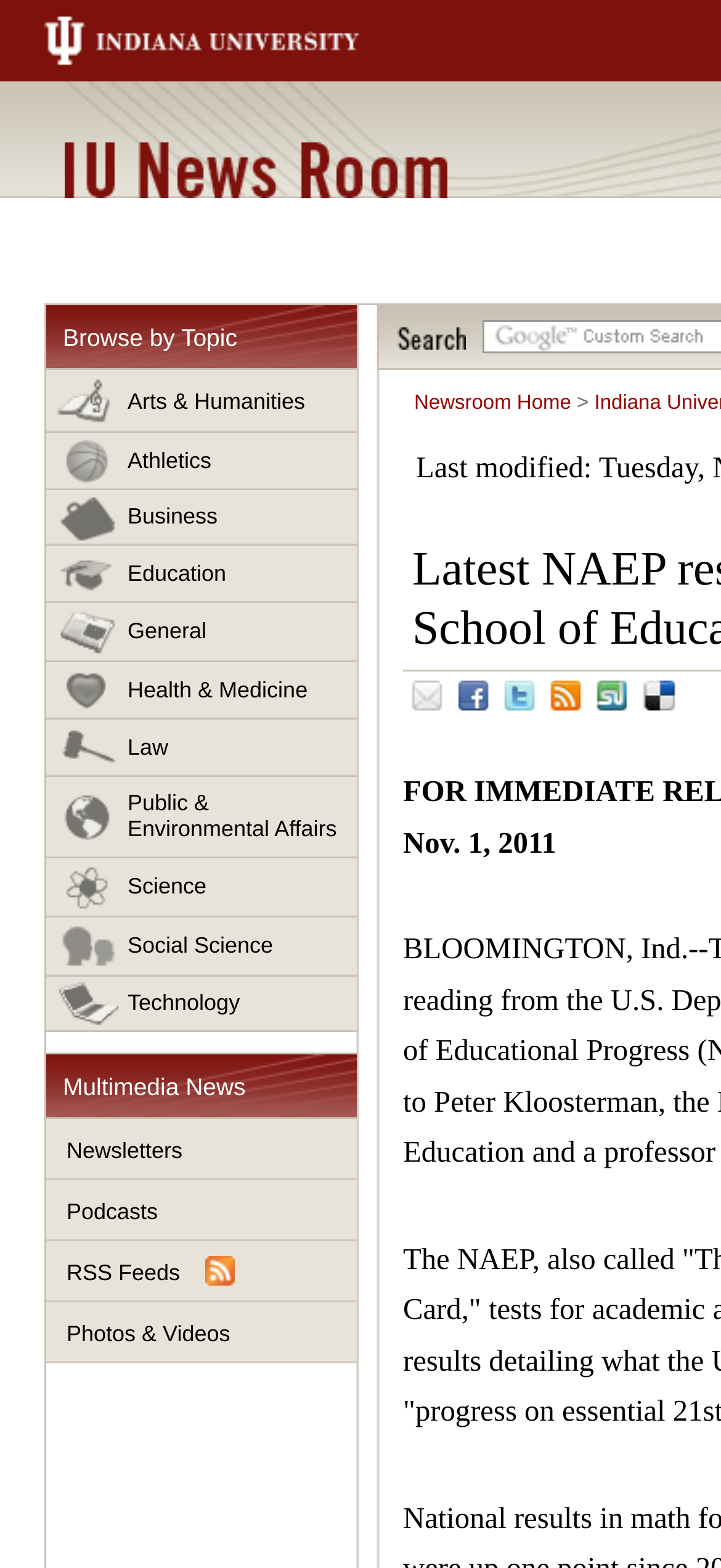Locate the bounding box coordinates of the area that needs to be clicked to fulfill the following instruction: "Email". The coordinates should be in the format of four float numbers between 0 and 1, namely [left, top, right, bottom].

[0.559, 0.429, 0.682, 0.467]